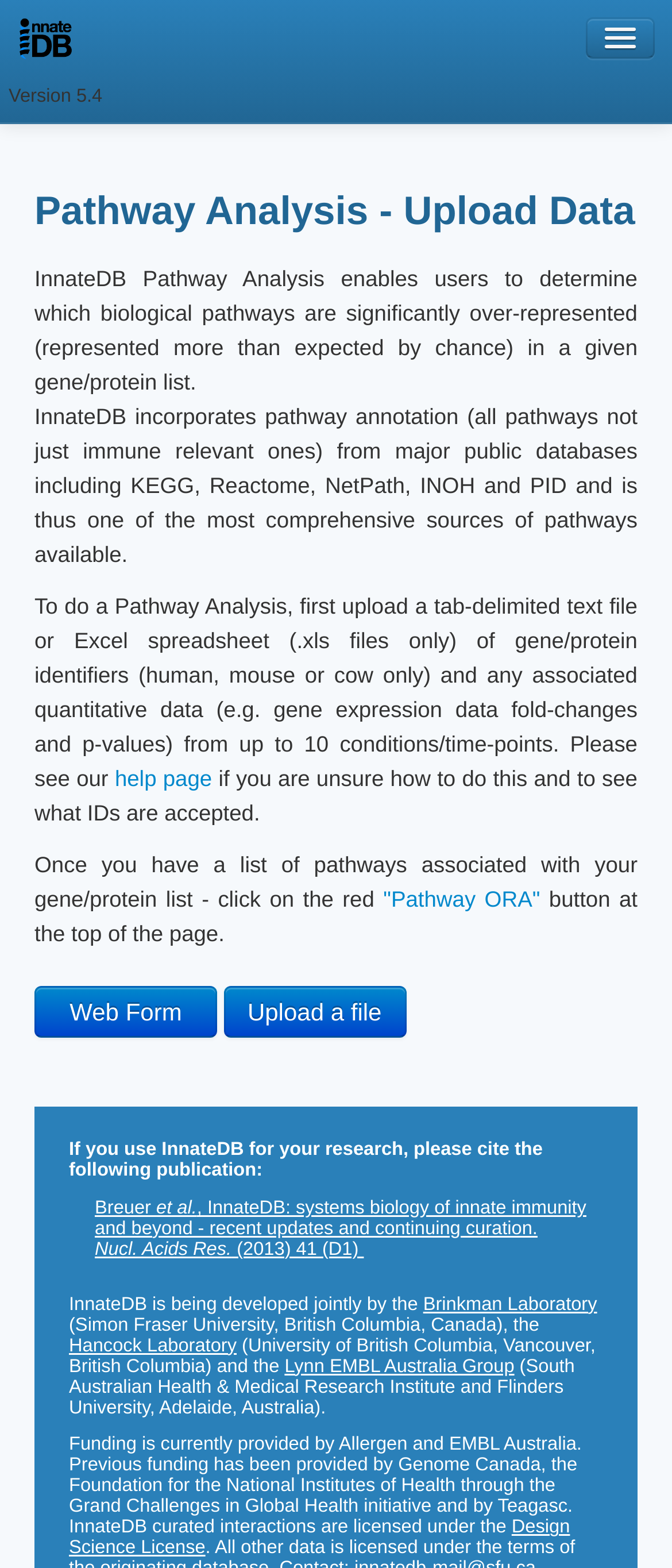What is the license under which InnateDB curated interactions are licensed?
From the details in the image, provide a complete and detailed answer to the question.

The webpage mentions that InnateDB curated interactions are licensed under the Design Science License, which is provided at the bottom of the page.